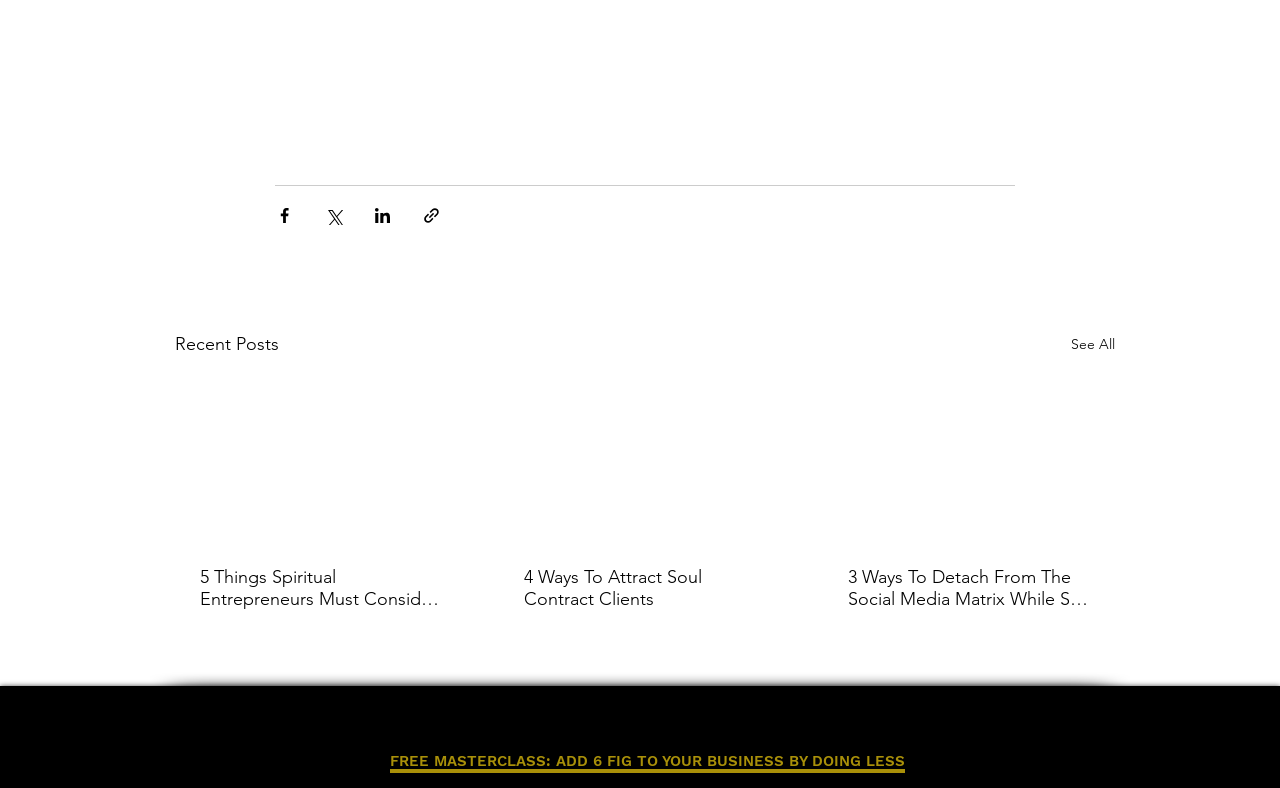Could you highlight the region that needs to be clicked to execute the instruction: "Share via Facebook"?

[0.215, 0.262, 0.23, 0.286]